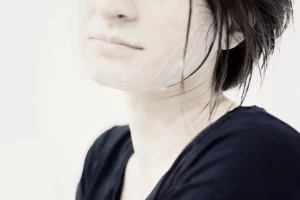What is the purpose of the facial peel?
Please provide an in-depth and detailed response to the question.

The caption explains that the facial peel is designed to enhance skin vitality by exfoliating dead skin cells and revealing a smoother, brighter complexion underneath, which implies that the primary purpose of the facial peel is to remove dead skin cells.